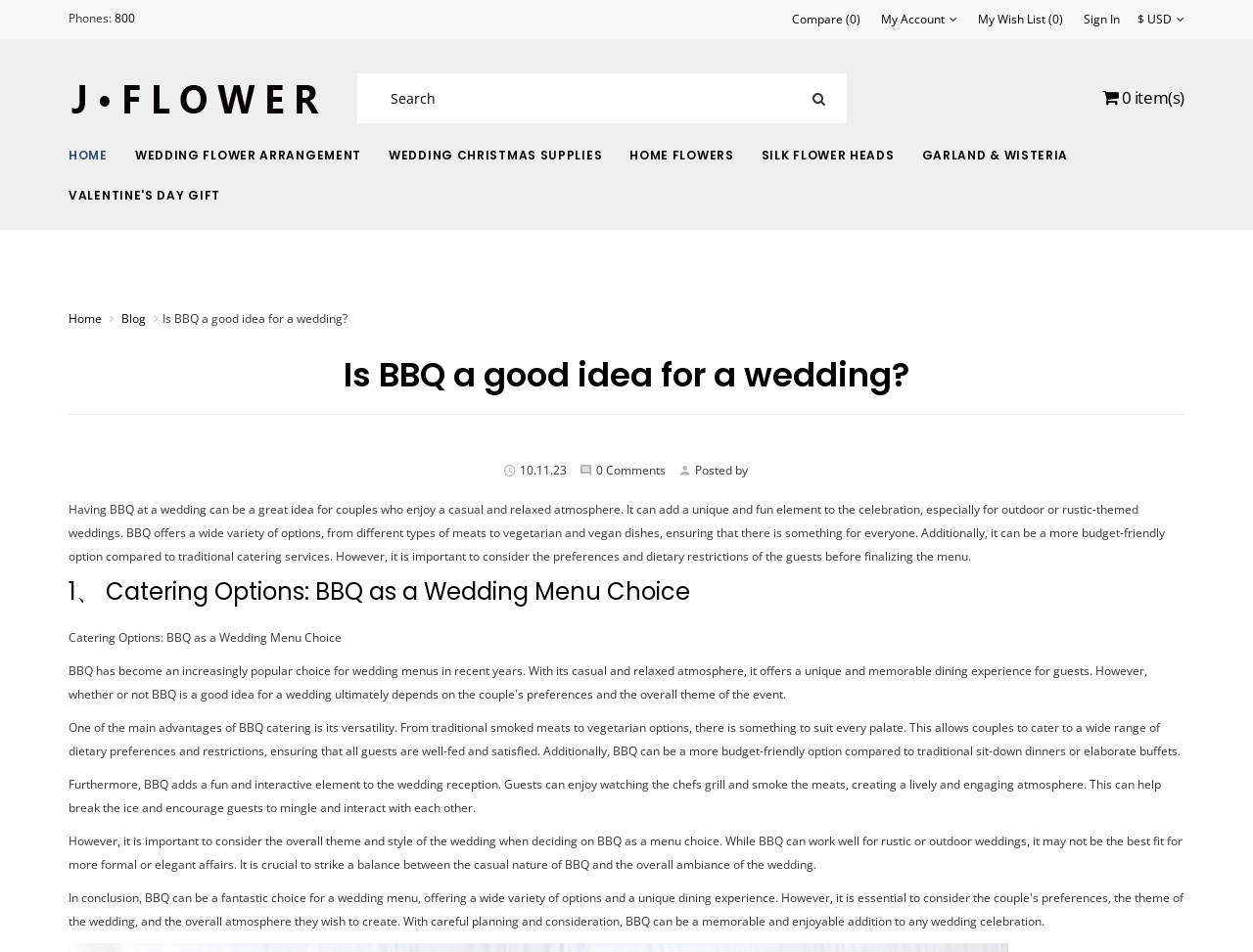Locate the bounding box coordinates of the clickable element to fulfill the following instruction: "Read the blog". Provide the coordinates as four float numbers between 0 and 1 in the format [left, top, right, bottom].

[0.097, 0.322, 0.116, 0.347]